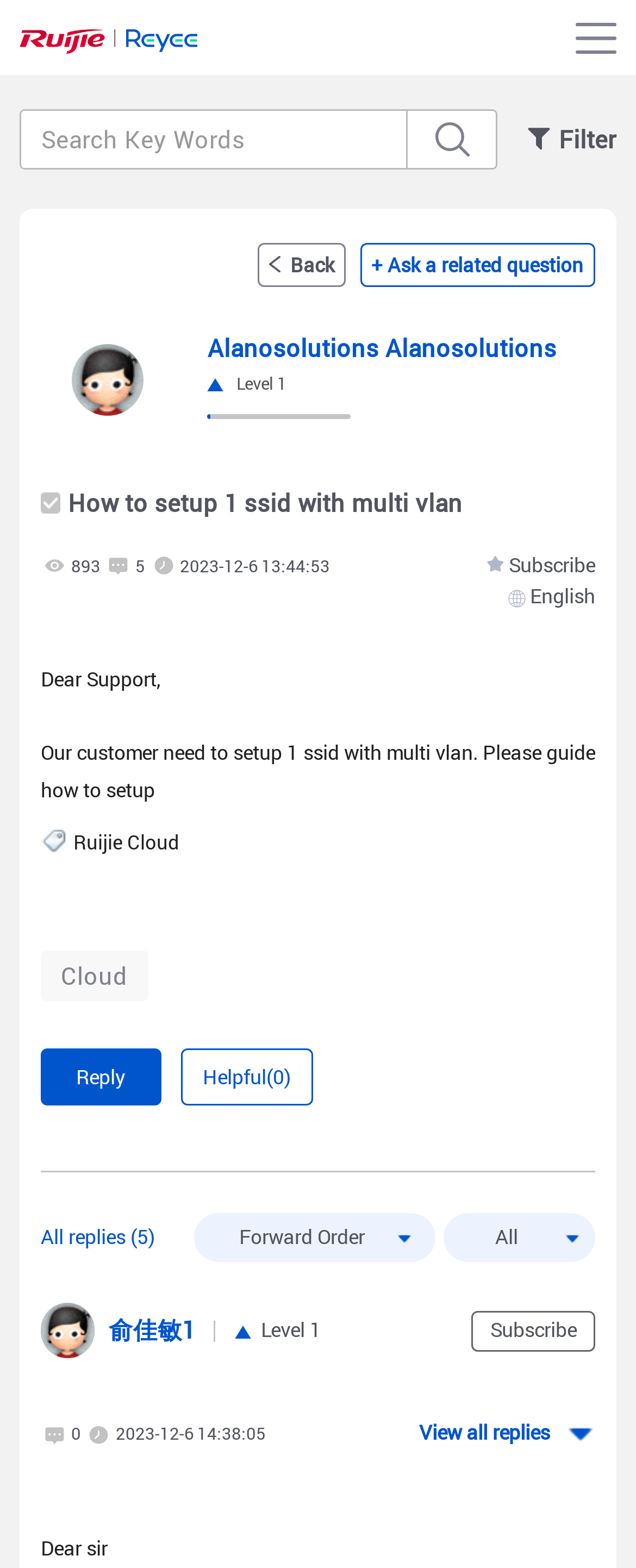Please provide a one-word or short phrase answer to the question:
Is the question marked as helpful?

No